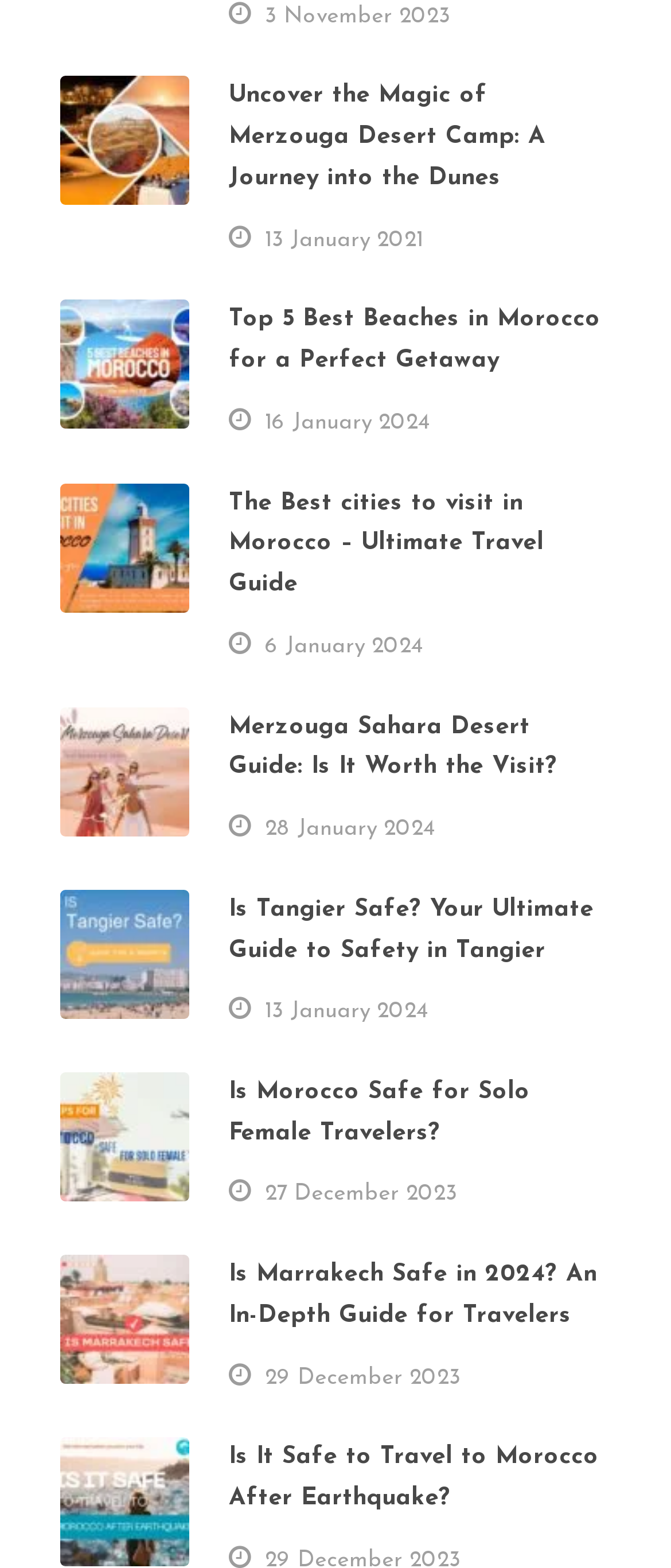Identify the bounding box coordinates of the region I need to click to complete this instruction: "View Merzouga Luxury Camp in Morocco Sahara Desert All-inclusive 2023/24/25".

[0.09, 0.078, 0.282, 0.099]